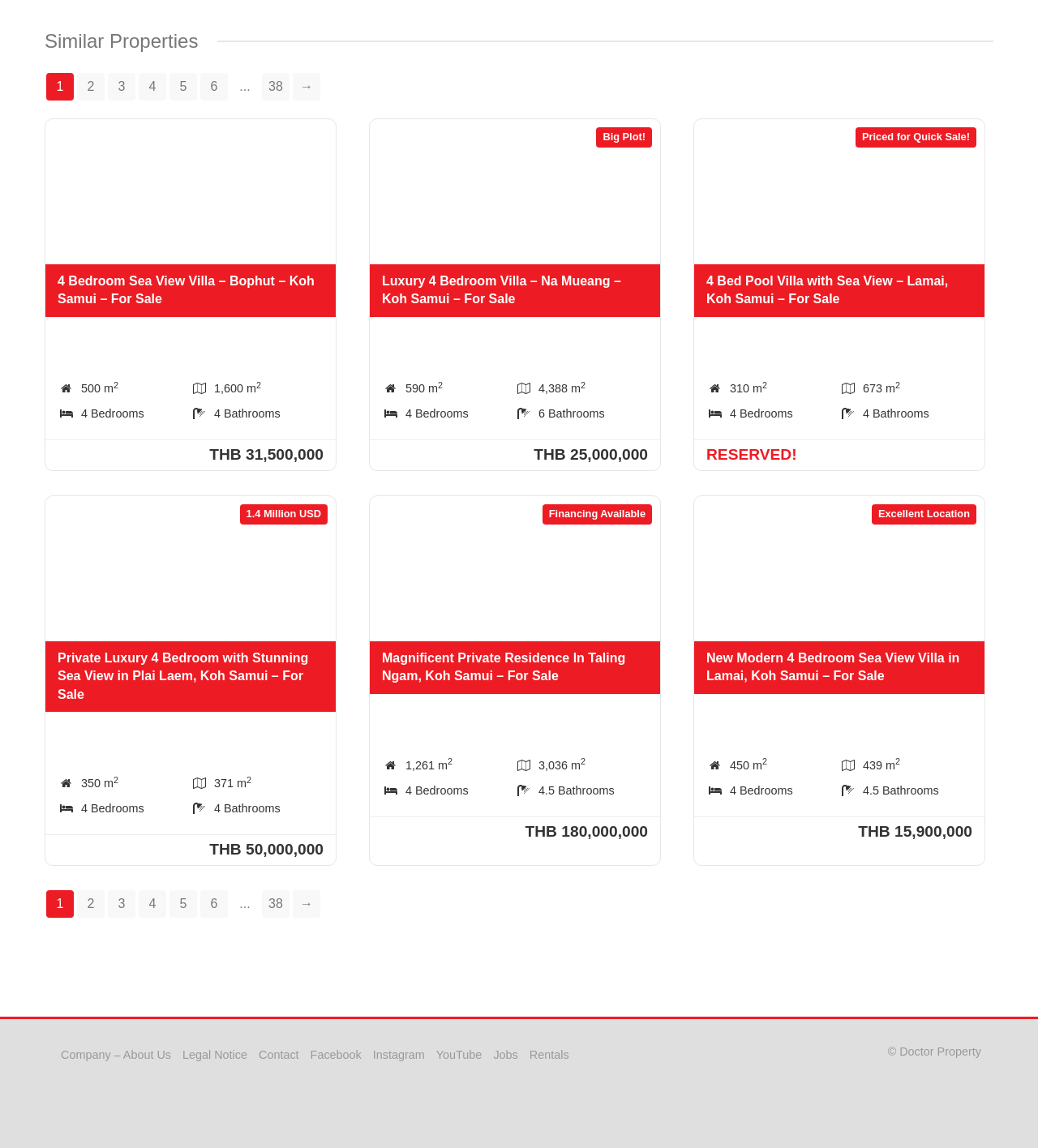Identify the bounding box for the UI element that is described as follows: "38".

[0.252, 0.776, 0.279, 0.8]